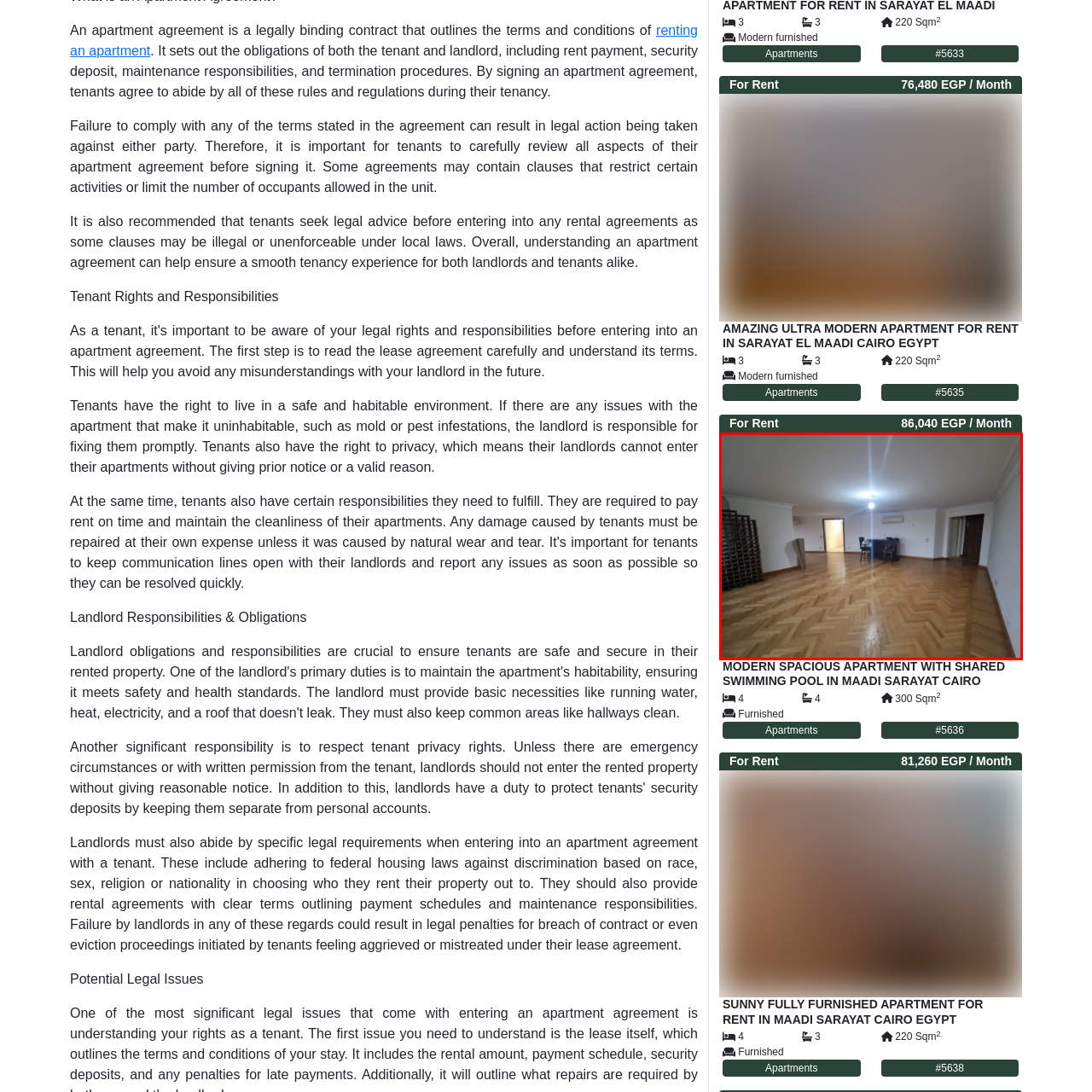What amenity is included in the rent?
Examine the area marked by the red bounding box and respond with a one-word or short phrase answer.

shared swimming pool